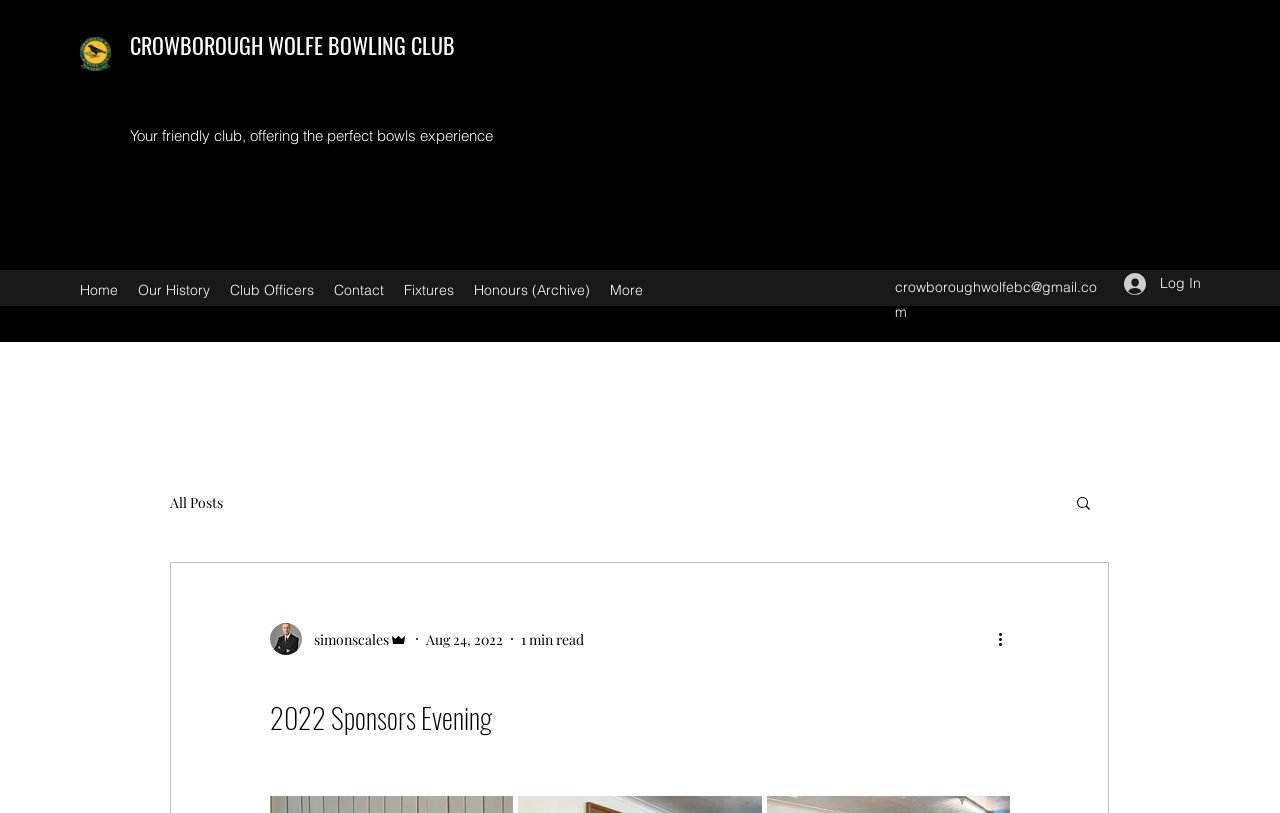What is the estimated reading time of the blog post?
Provide a detailed and well-explained answer to the question.

I found the answer by looking at the generic element with the text '1 min read' which is located below the writer's picture and above the blog post content.